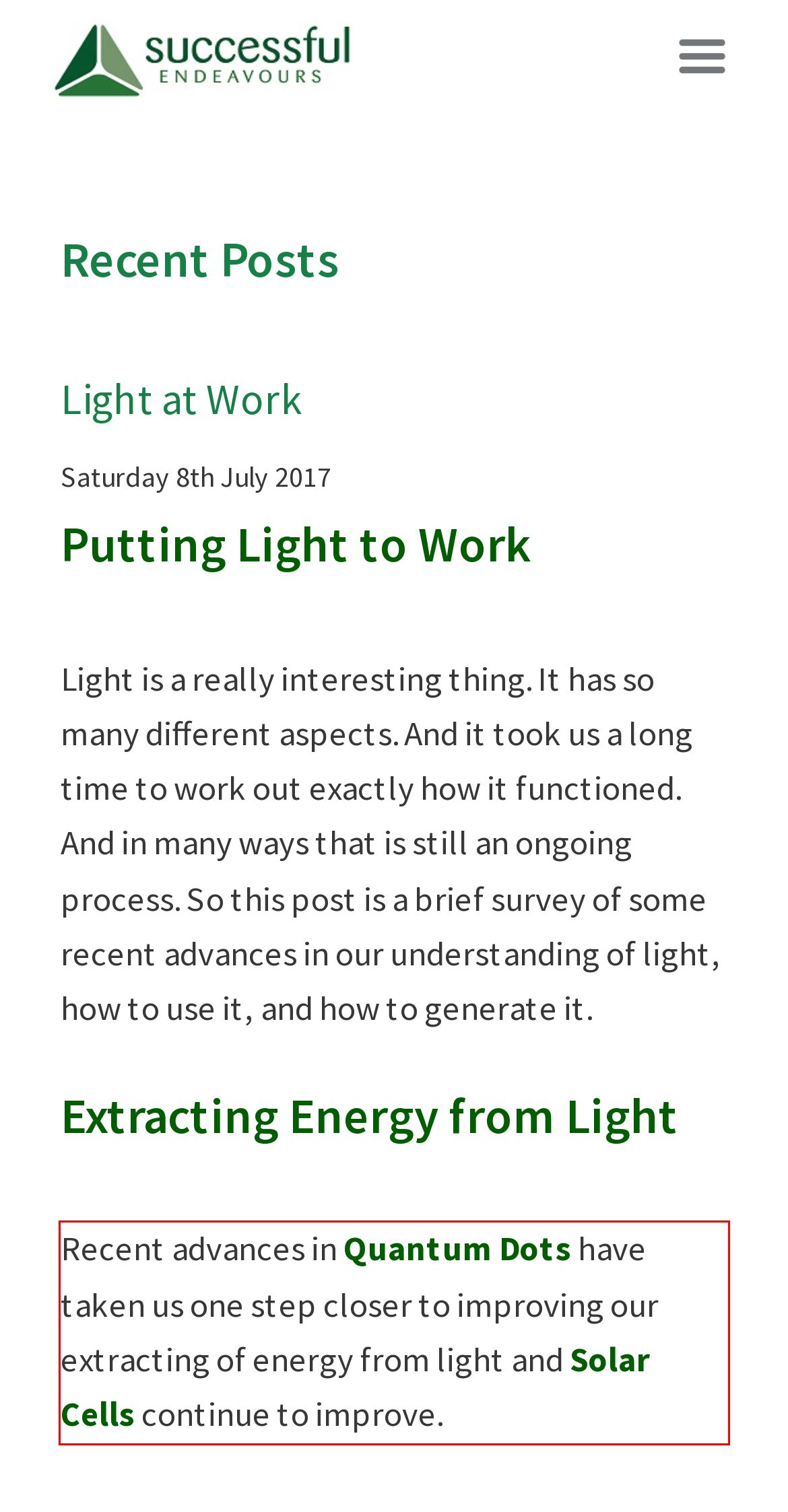Please look at the webpage screenshot and extract the text enclosed by the red bounding box.

Recent advances in Quantum Dots have taken us one step closer to improving our extracting of energy from light and Solar Cells continue to improve.